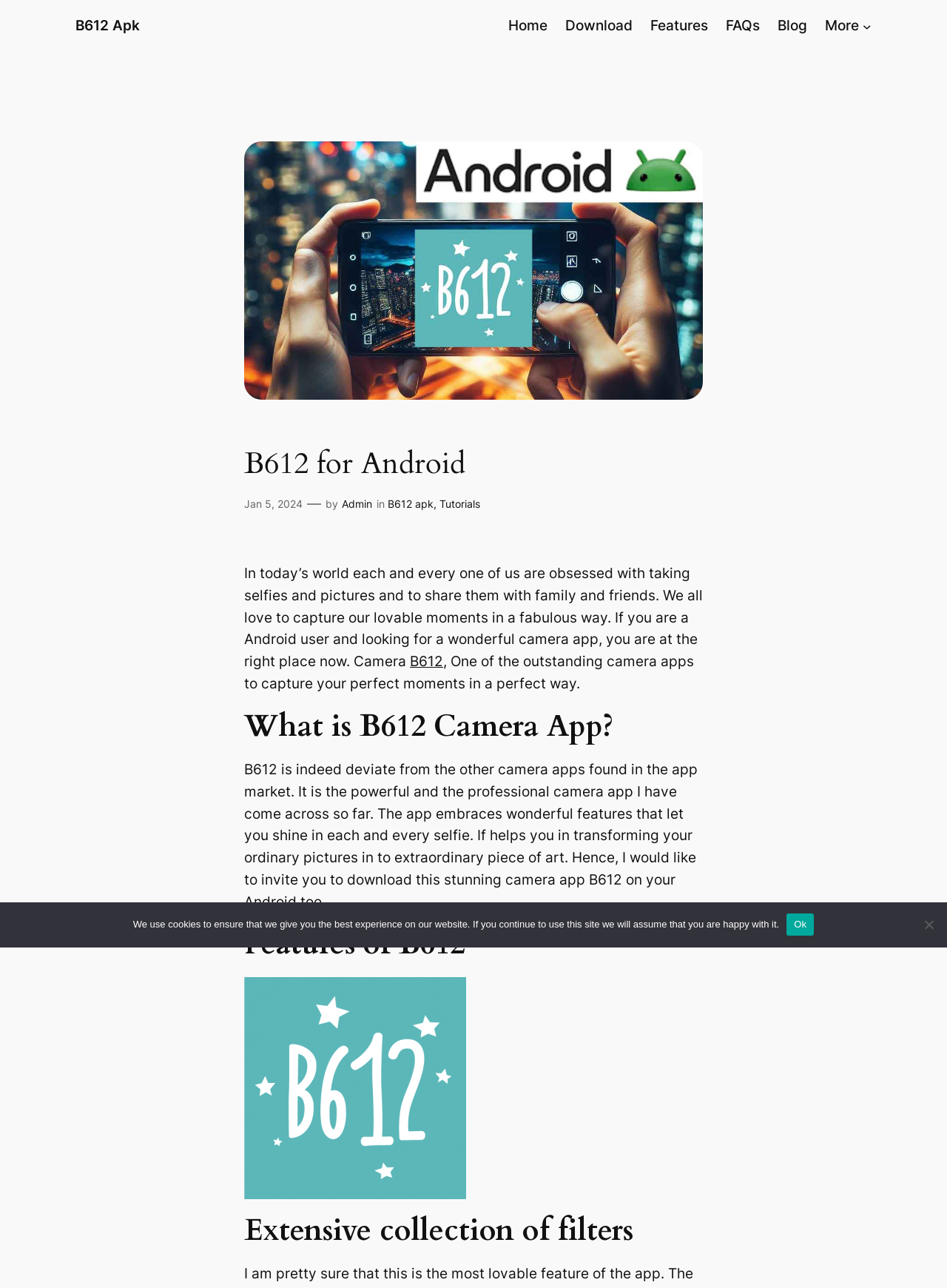Who is the author of the content?
Using the information from the image, provide a comprehensive answer to the question.

The author of the content is Admin, as mentioned in the text 'by Admin in B612 apk, Tutorials'.